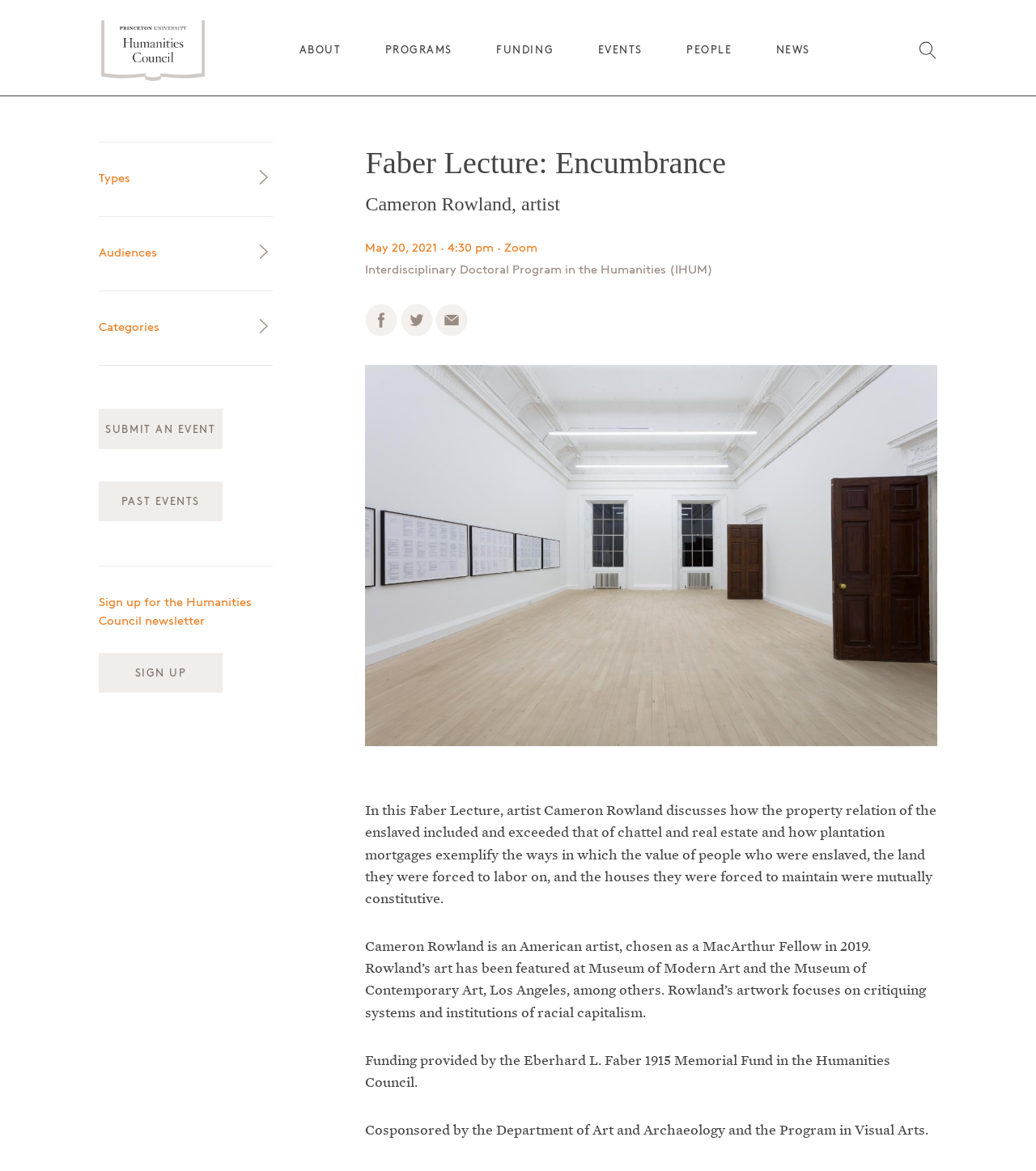Point out the bounding box coordinates of the section to click in order to follow this instruction: "Sign up for the Humanities Council newsletter".

[0.095, 0.558, 0.215, 0.592]